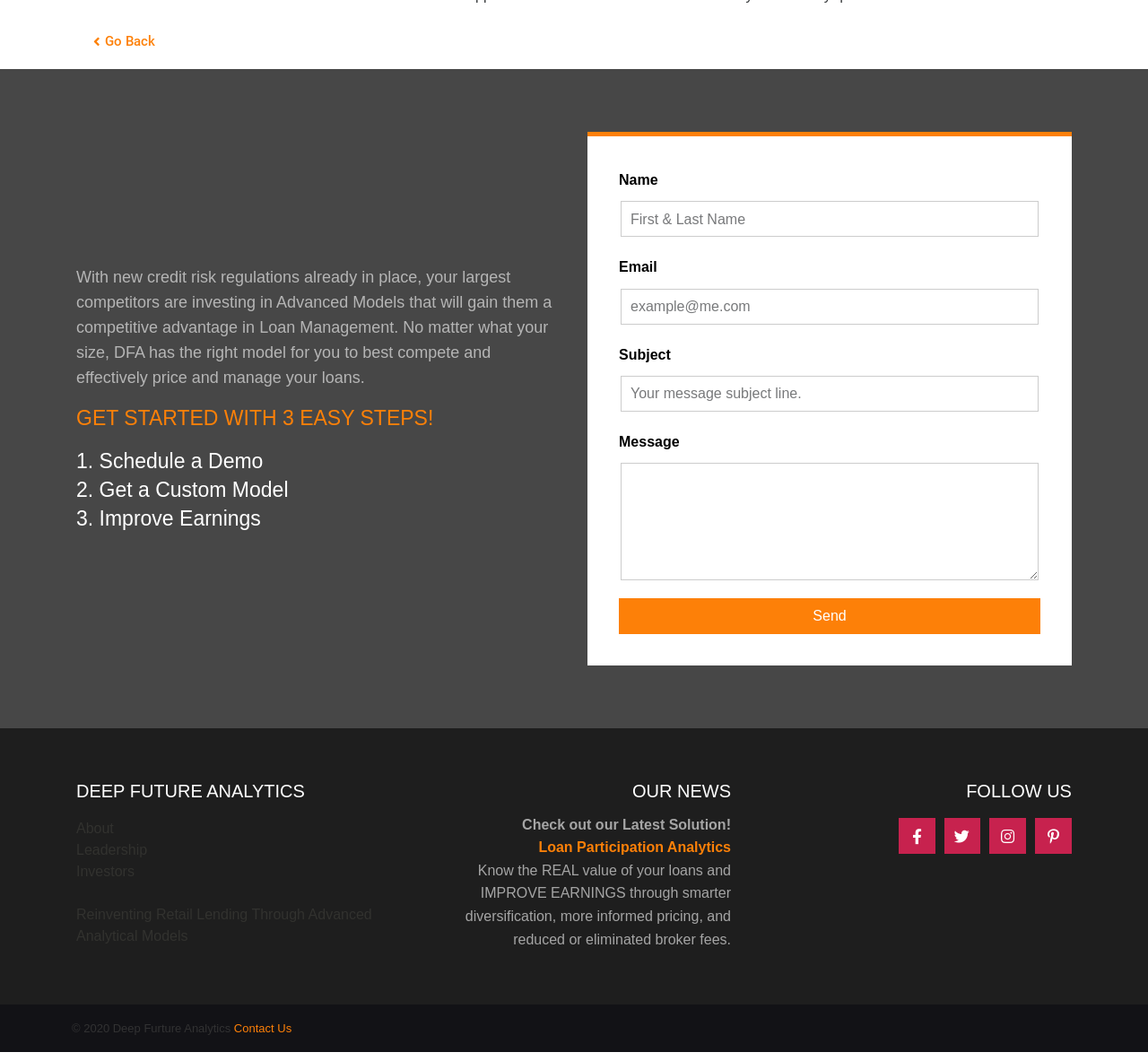Locate the coordinates of the bounding box for the clickable region that fulfills this instruction: "Learn more about Loan Participation Analytics".

[0.469, 0.791, 0.637, 0.806]